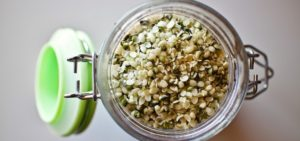What is the color of the lid?
Using the details shown in the screenshot, provide a comprehensive answer to the question.

The caption describes the lid as 'green', which adds a 'vibrant touch' to the overall appearance of the glass jar.